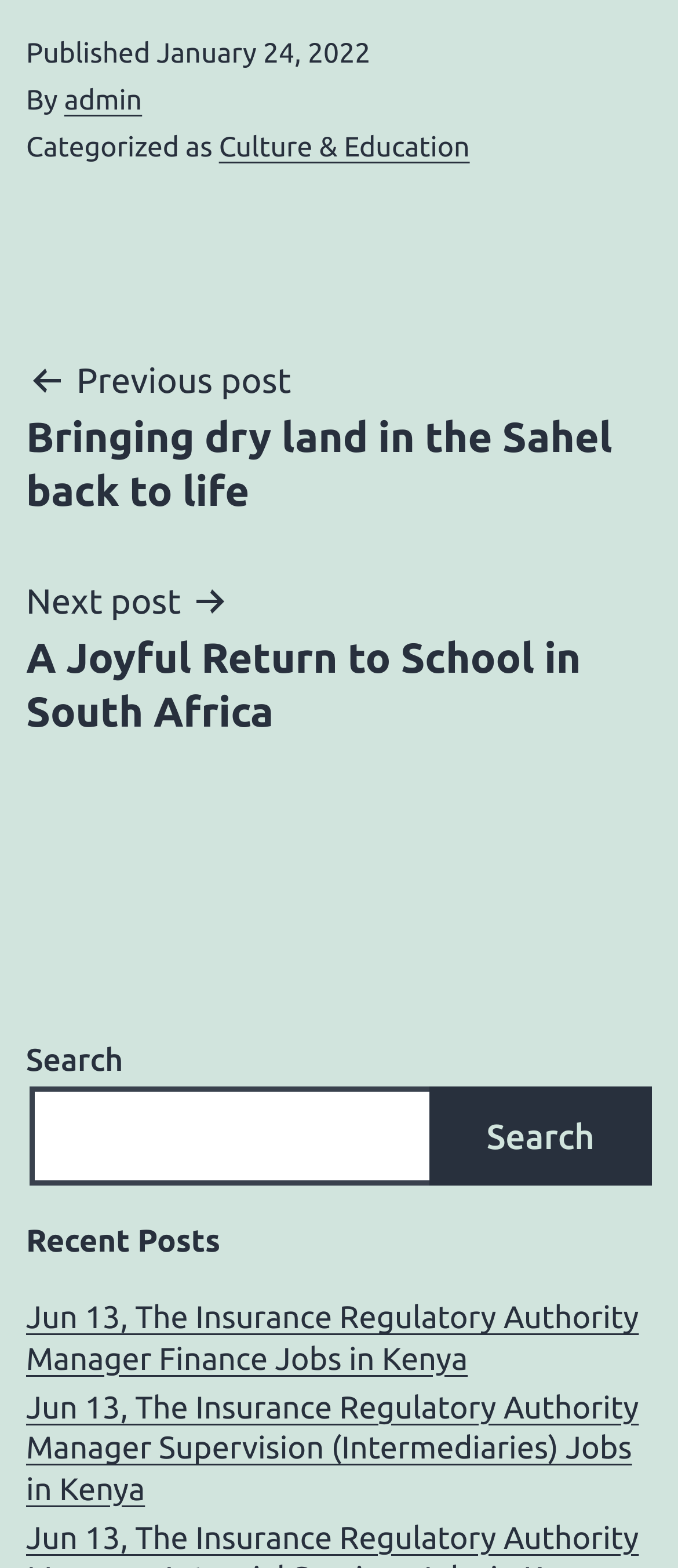Please provide a short answer using a single word or phrase for the question:
What is the date of the published post?

January 24, 2022